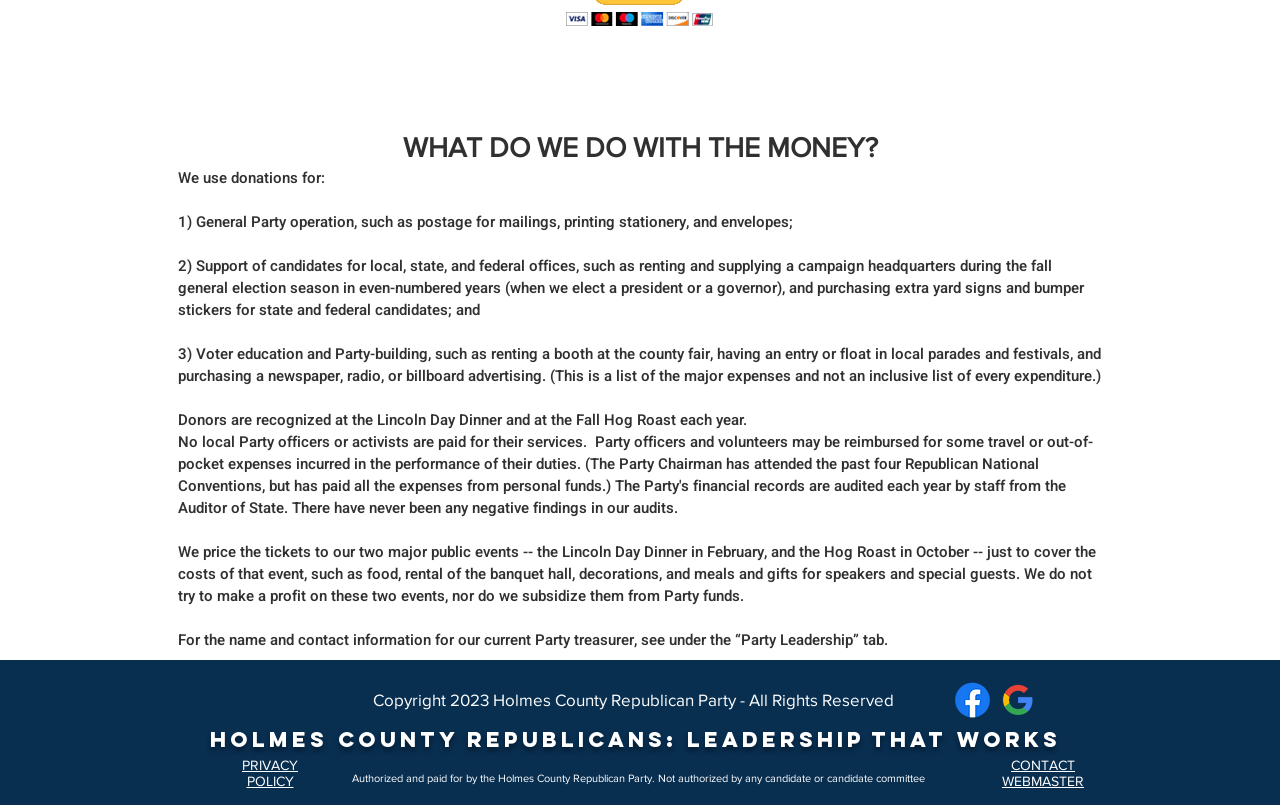Provide the bounding box coordinates of the HTML element described as: "PRIVACY POLICY". The bounding box coordinates should be four float numbers between 0 and 1, i.e., [left, top, right, bottom].

[0.189, 0.94, 0.233, 0.98]